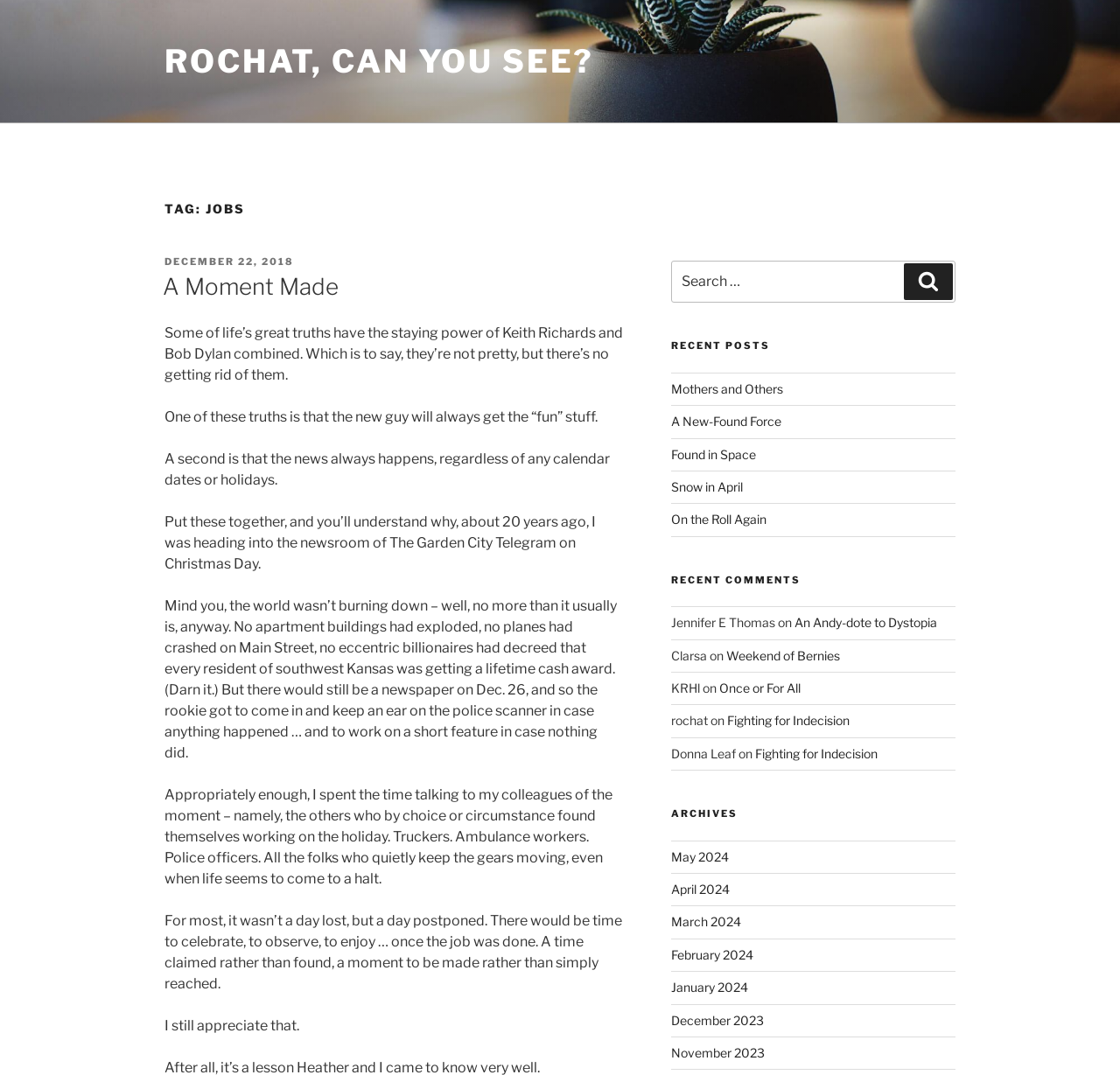Could you indicate the bounding box coordinates of the region to click in order to complete this instruction: "Check recent comments".

[0.599, 0.534, 0.853, 0.546]